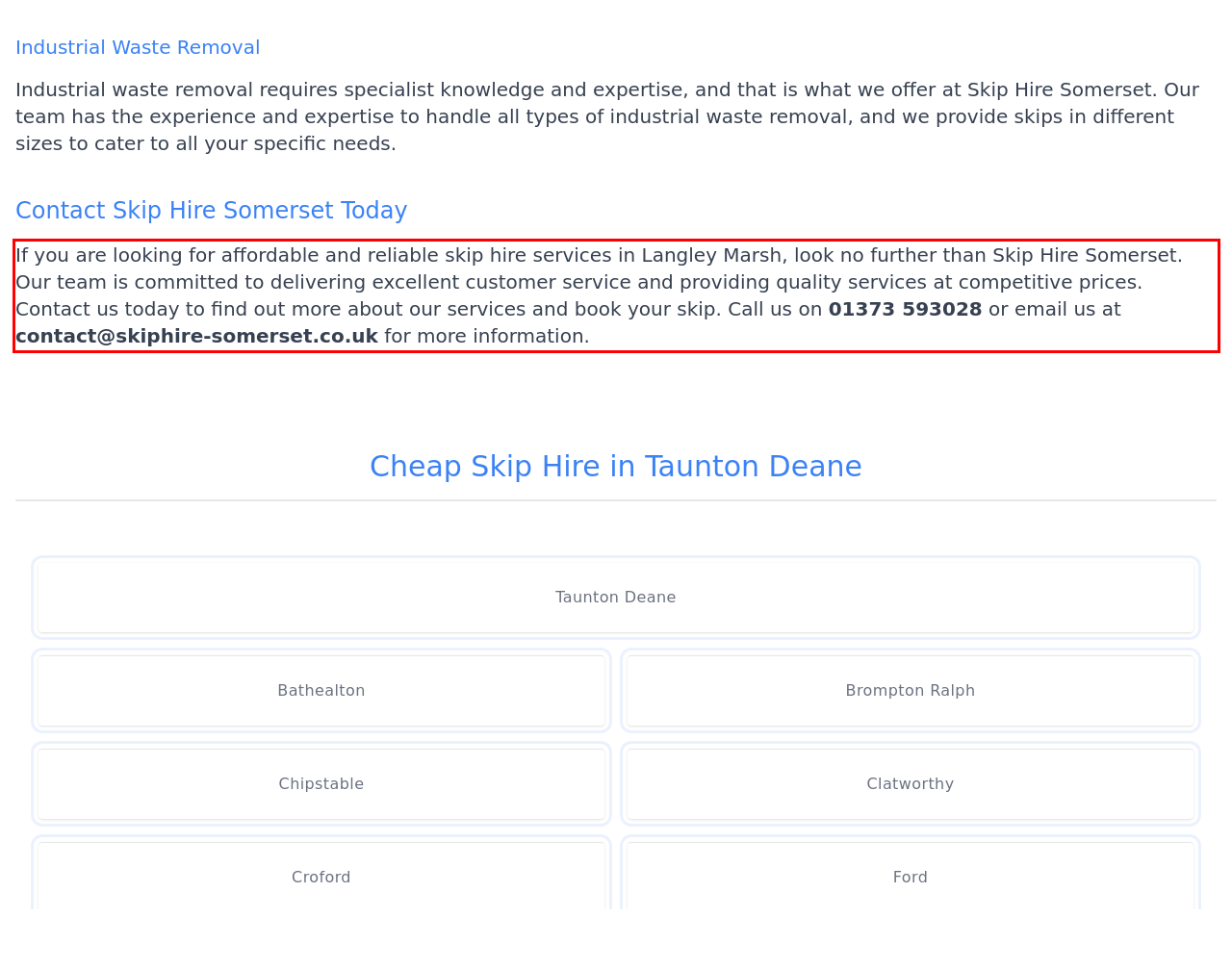You have a screenshot with a red rectangle around a UI element. Recognize and extract the text within this red bounding box using OCR.

If you are looking for affordable and reliable skip hire services in Langley Marsh, look no further than Skip Hire Somerset. Our team is committed to delivering excellent customer service and providing quality services at competitive prices. Contact us today to find out more about our services and book your skip. Call us on 01373 593028 or email us at contact@skiphire-somerset.co.uk for more information.